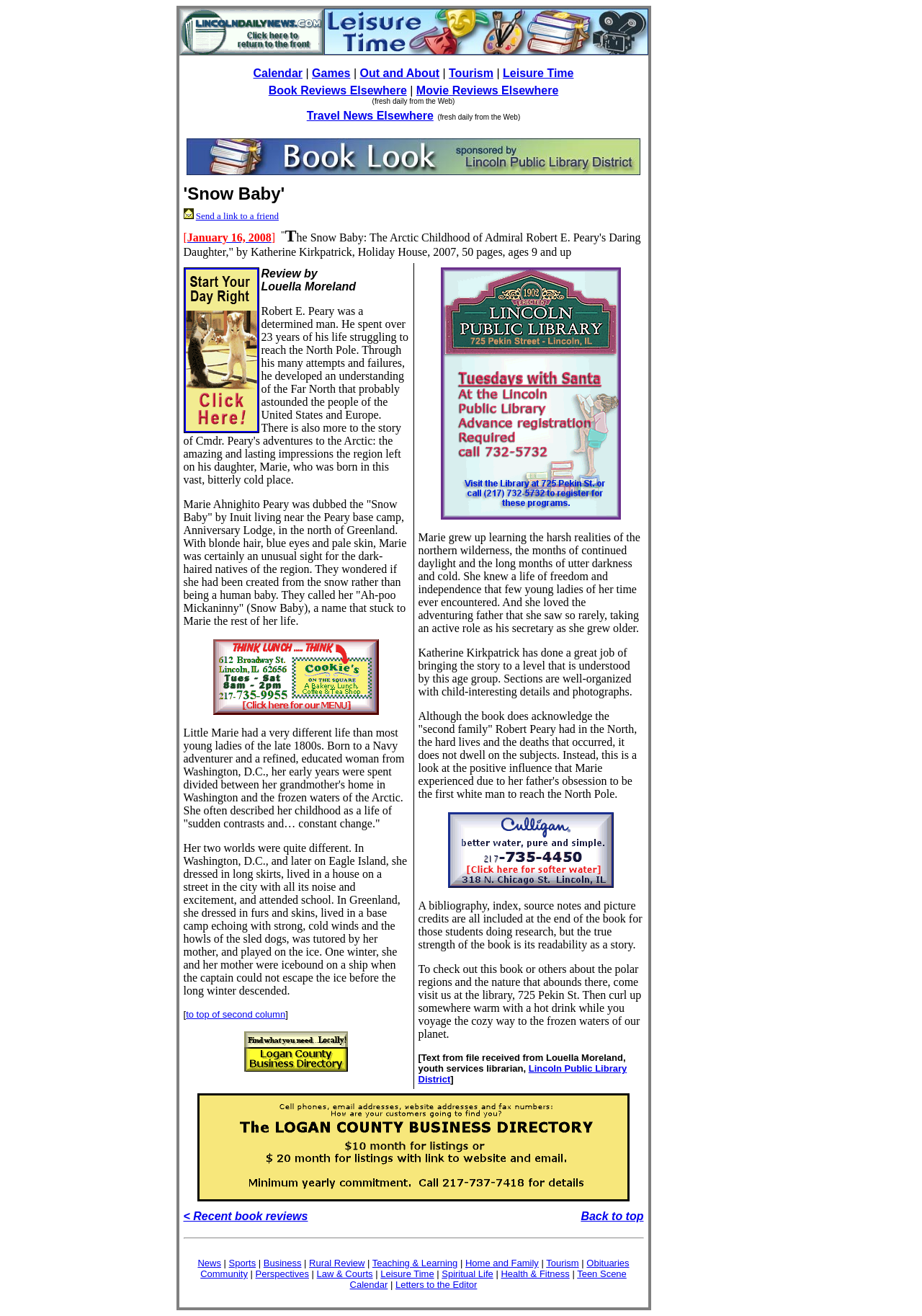Pinpoint the bounding box coordinates of the element to be clicked to execute the instruction: "Click on the 'Calendar' link".

[0.275, 0.051, 0.328, 0.06]